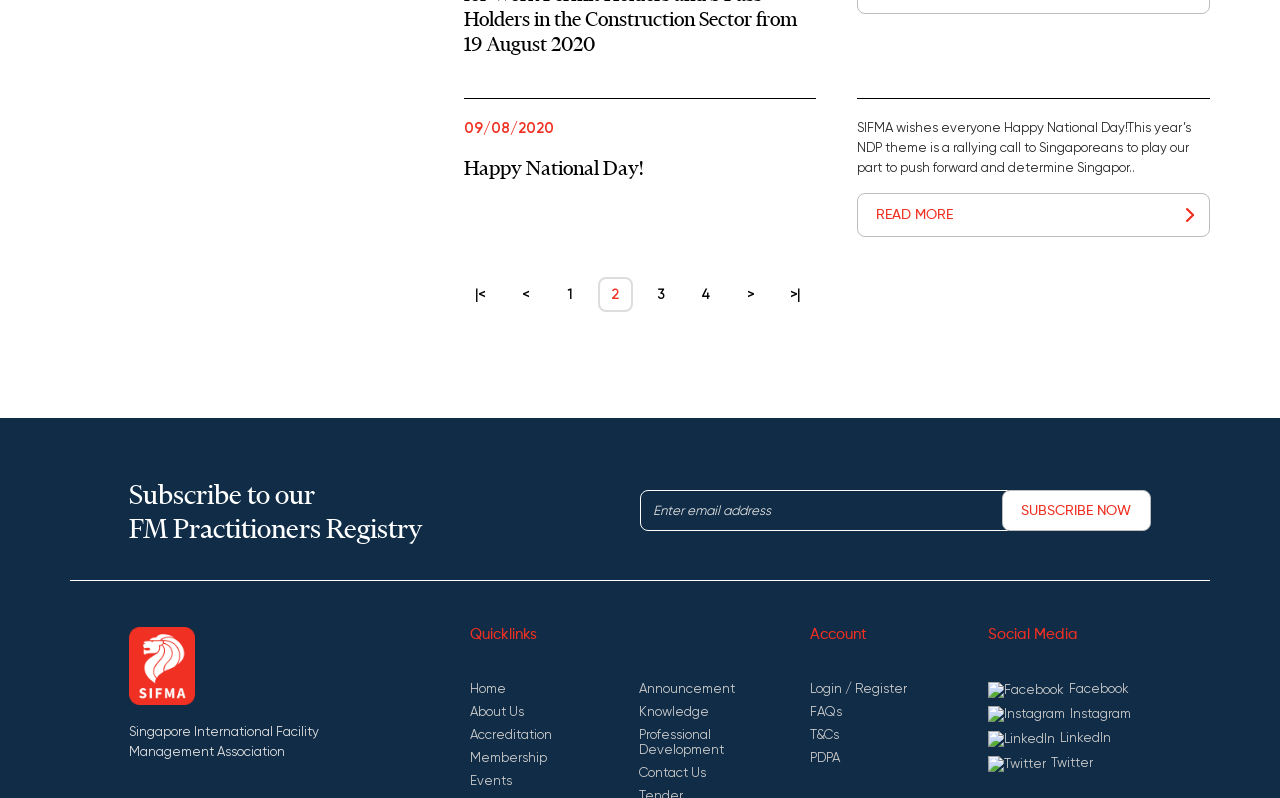Please identify the bounding box coordinates of the clickable region that I should interact with to perform the following instruction: "Click on the 'Happy National Day!' link". The coordinates should be expressed as four float numbers between 0 and 1, i.e., [left, top, right, bottom].

[0.362, 0.195, 0.502, 0.225]